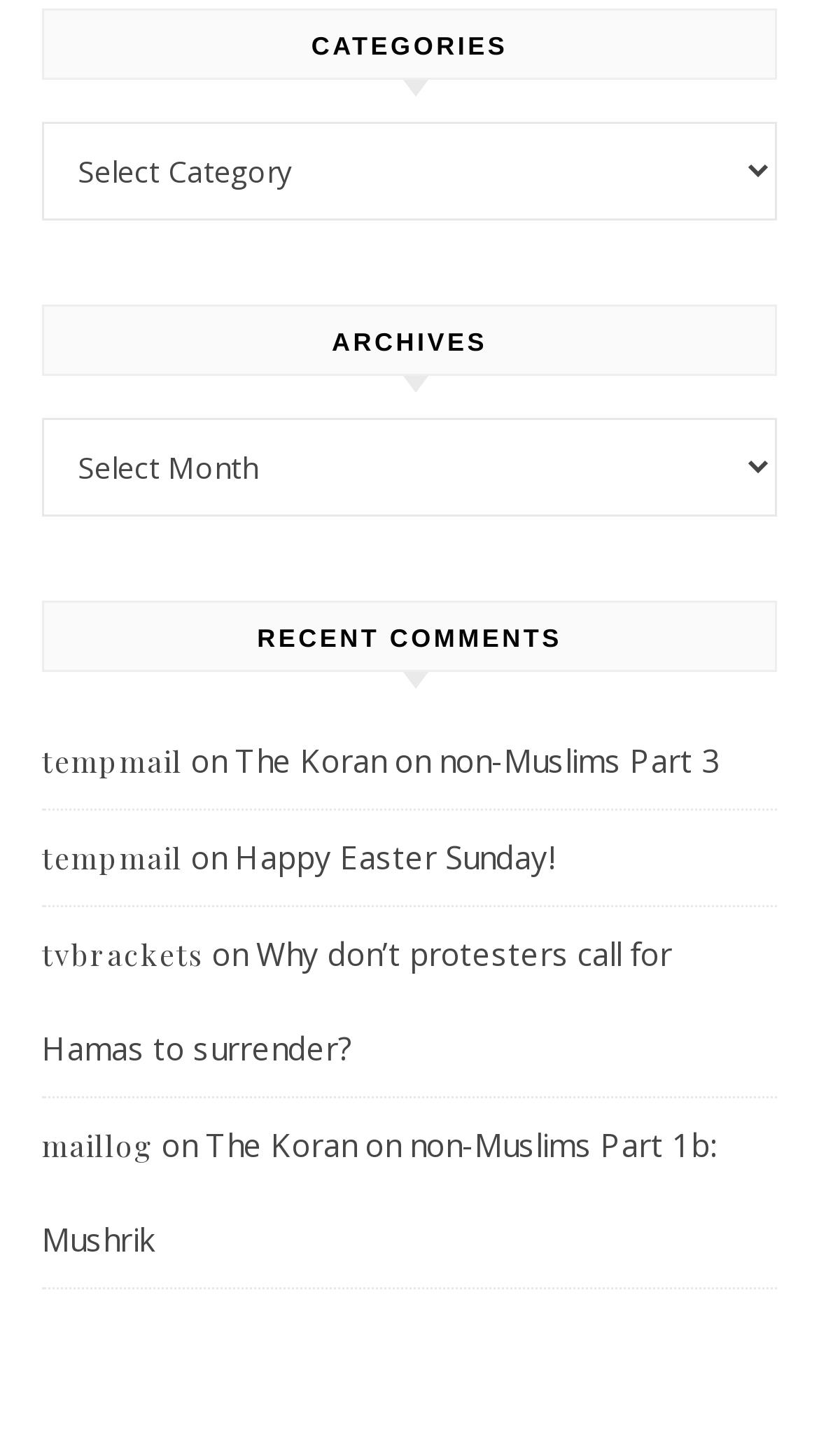Provide a brief response to the question below using one word or phrase:
What is the second archive listed?

Archives